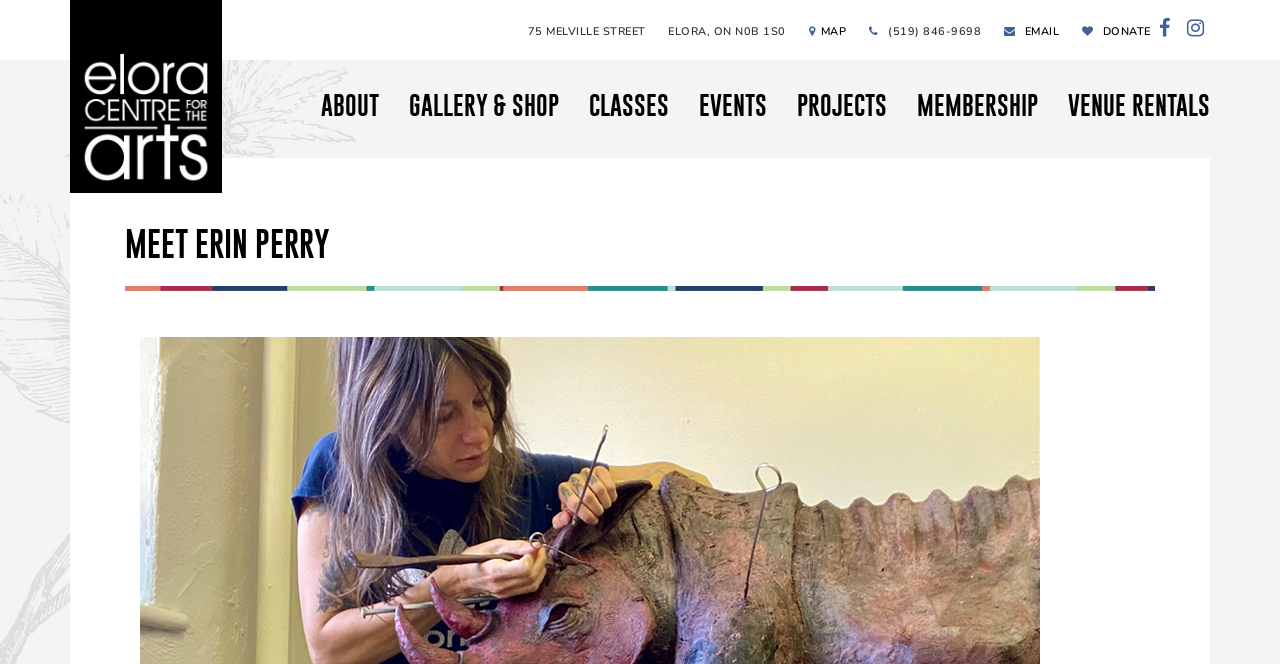What is the name of the artist featured on this webpage?
Refer to the image and give a detailed answer to the question.

I found the name of the artist by looking at the heading element [221], which contains the text 'MEET ERIN PERRY'. This suggests that Erin Perry is the artist being featured on this webpage.